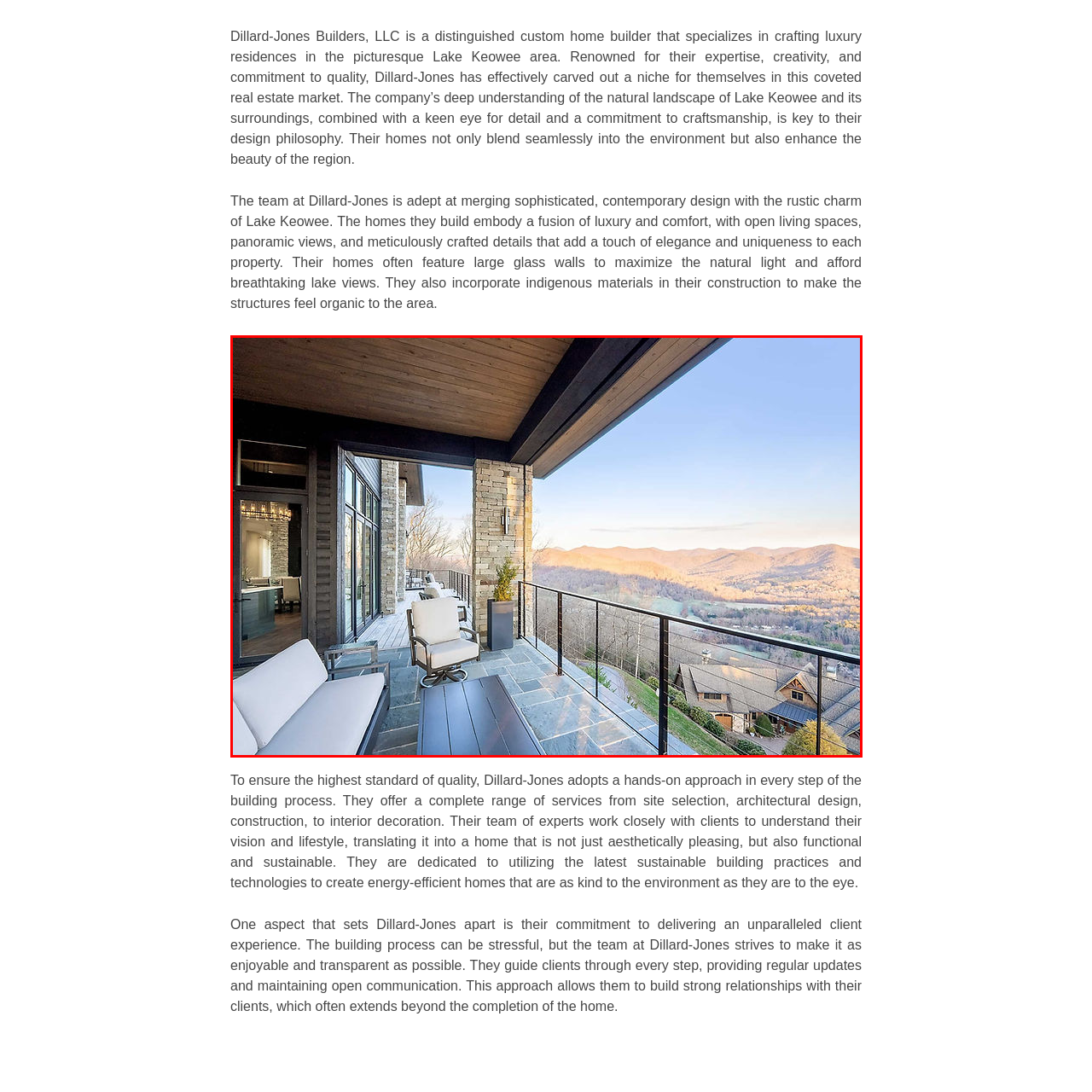Generate a detailed caption for the image contained in the red outlined area.

This stunning image captures the luxurious outdoor living space of a custom-built residence by Dillard-Jones Builders, LLC, nestled in the breathtaking Lake Keowee area. The spacious balcony showcases elegant patio seating, inviting relaxation while offering panoramic views of the surrounding mountains. The combination of natural stone and wood accents harmonizes with the rustic charm of the environment, exemplifying the builders' commitment to craftsmanship and design excellence. Large glass walls frame the interior, allowing for abundant natural light and seamless transitions between indoor and outdoor spaces. This design ethos emphasizes not only aesthetic beauty but also a deep connection to the landscape, creating a home that is both luxurious and in tune with nature.